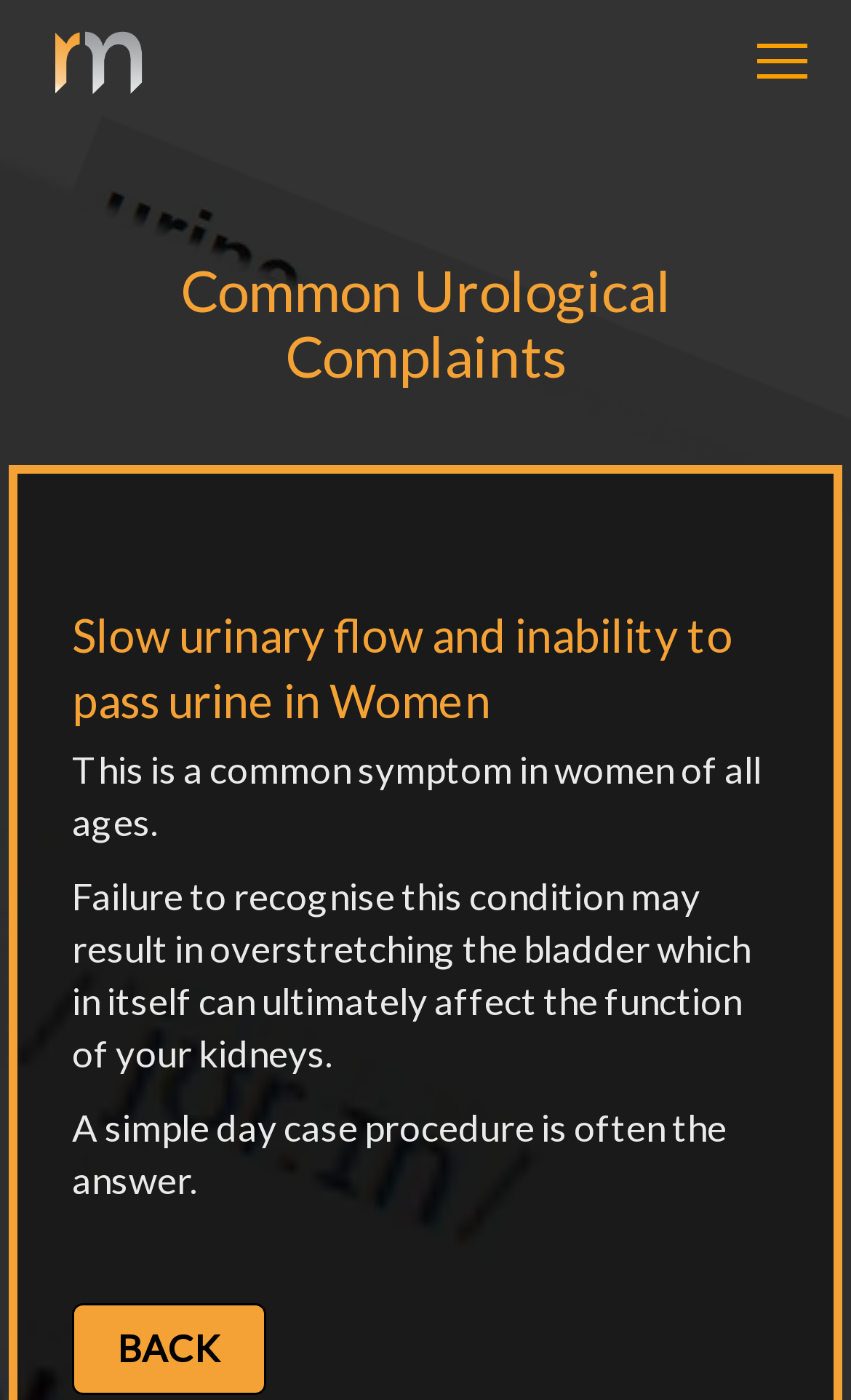What is often the answer to this condition?
Look at the image and provide a detailed response to the question.

The webpage mentions that 'A simple day case procedure is often the answer.' This suggests that a simple day case procedure is often the solution to the condition of slow urinary flow and inability to pass urine in women.